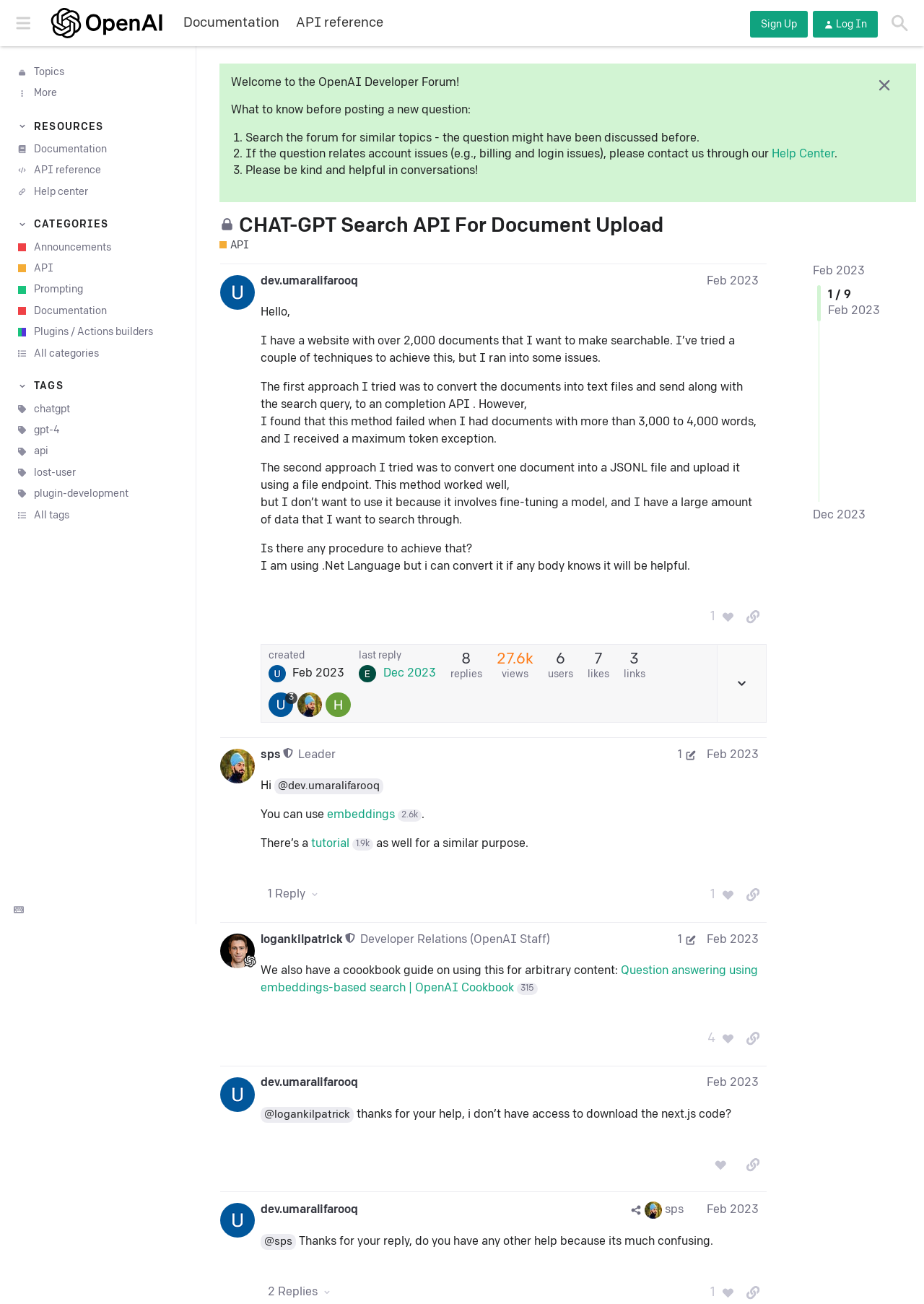What is the category of the post made by the user 'dev.umaralifarooq'?
Could you please answer the question thoroughly and with as much detail as possible?

The category of the post made by the user 'dev.umaralifarooq' can be found below the title of the post, where it is written as 'API'. This indicates that the post is related to questions, feedback, and best practices around building with OpenAI's API.